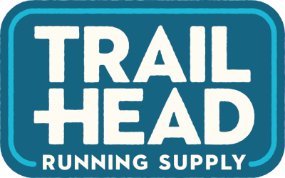Please answer the following question using a single word or phrase: 
What type of event is Rockledge Rumble?

Running event